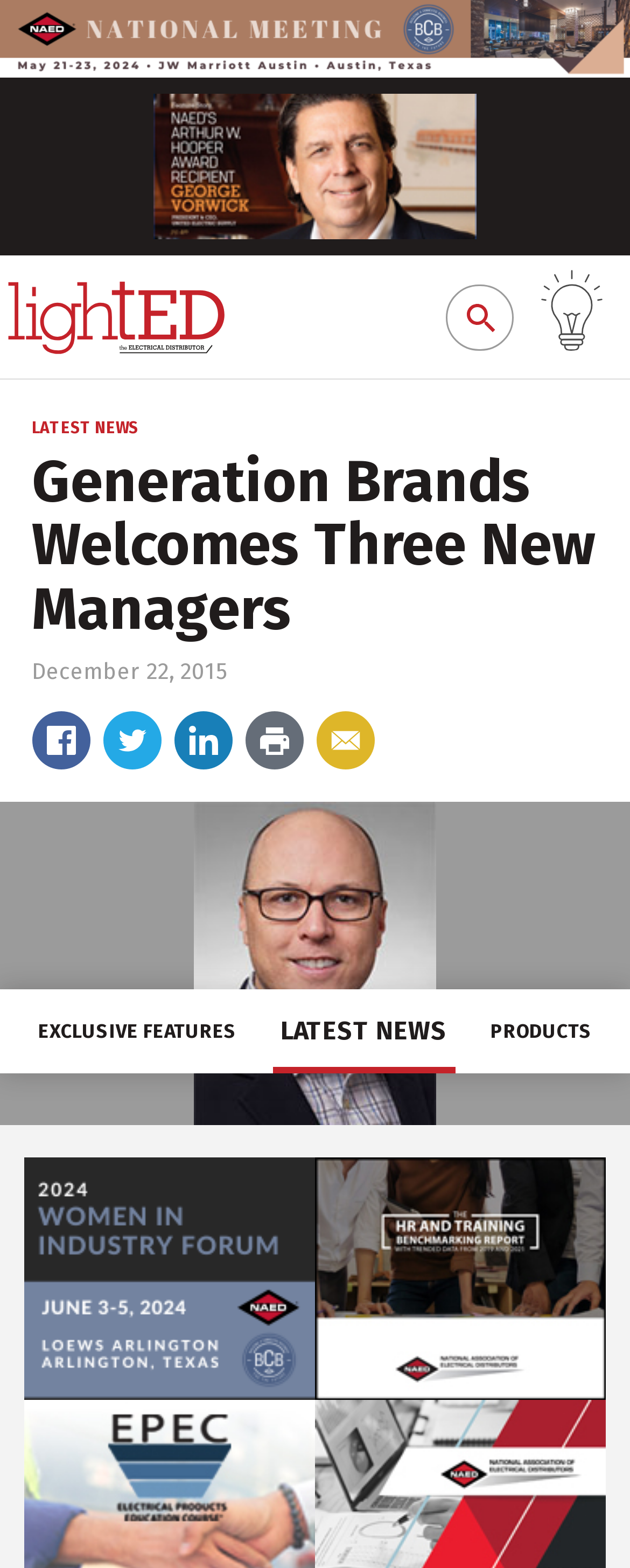Explain the contents of the webpage comprehensively.

The webpage appears to be a news article or blog post from Generation Brands, with a focus on welcoming three new managers. At the top of the page, there are two images, one spanning the full width of the page and another smaller one to the right. Below these images, there are several links, including "EXCLUSIVE FEATURES", "LATEST NEWS", and "PRODUCTS", which are positioned horizontally across the page. To the right of these links, there is a search bar with a search box and a search button.

The main content of the page is divided into sections, with headings and paragraphs of text. The first heading reads "LATEST NEWS", followed by a subheading "Generation Brands Welcomes Three New Managers" and a date "December 22, 2015". Below this, there are several links, likely related to the news article. There is also an image related to the news article, positioned to the right of the text.

Further down the page, there are two more images, one on the left and one on the right, which appear to be decorative or separators. The overall layout of the page is organized, with clear headings and concise text, making it easy to navigate and read.